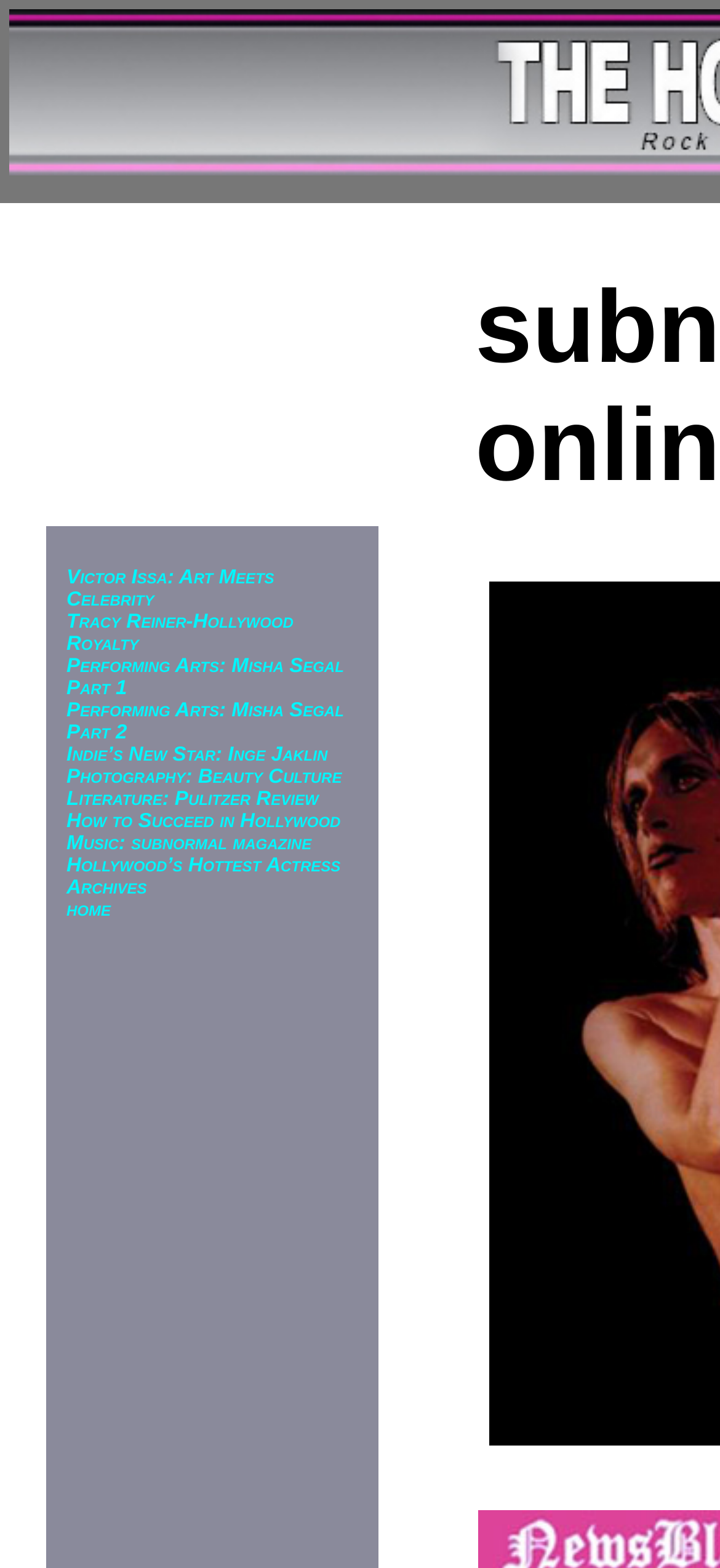Locate the bounding box coordinates of the item that should be clicked to fulfill the instruction: "Read about Tracy Reiner's Hollywood experiences".

[0.092, 0.39, 0.408, 0.418]